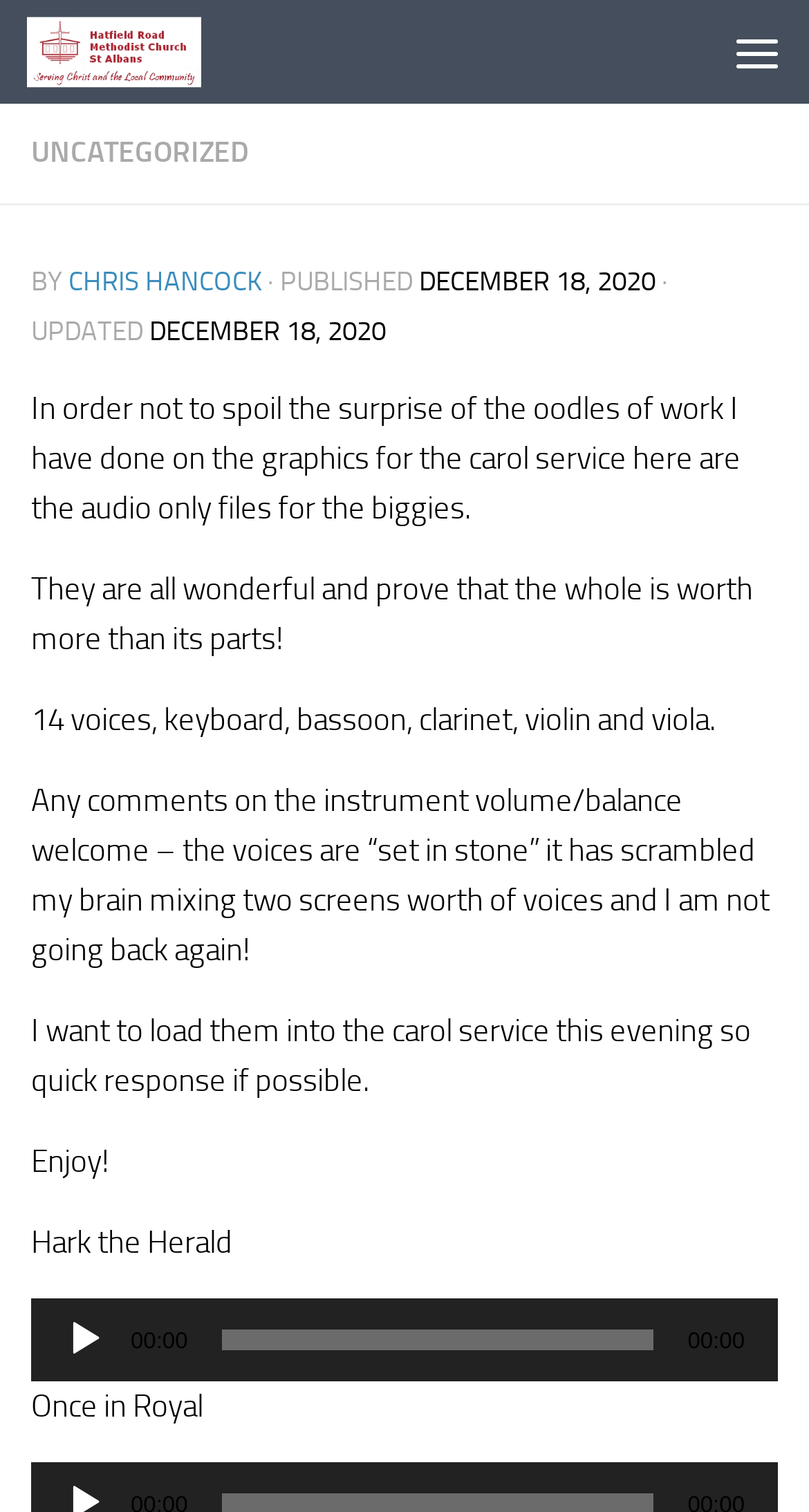Identify the bounding box coordinates for the region of the element that should be clicked to carry out the instruction: "Click the 'Menu' button". The bounding box coordinates should be four float numbers between 0 and 1, i.e., [left, top, right, bottom].

[0.872, 0.0, 1.0, 0.069]